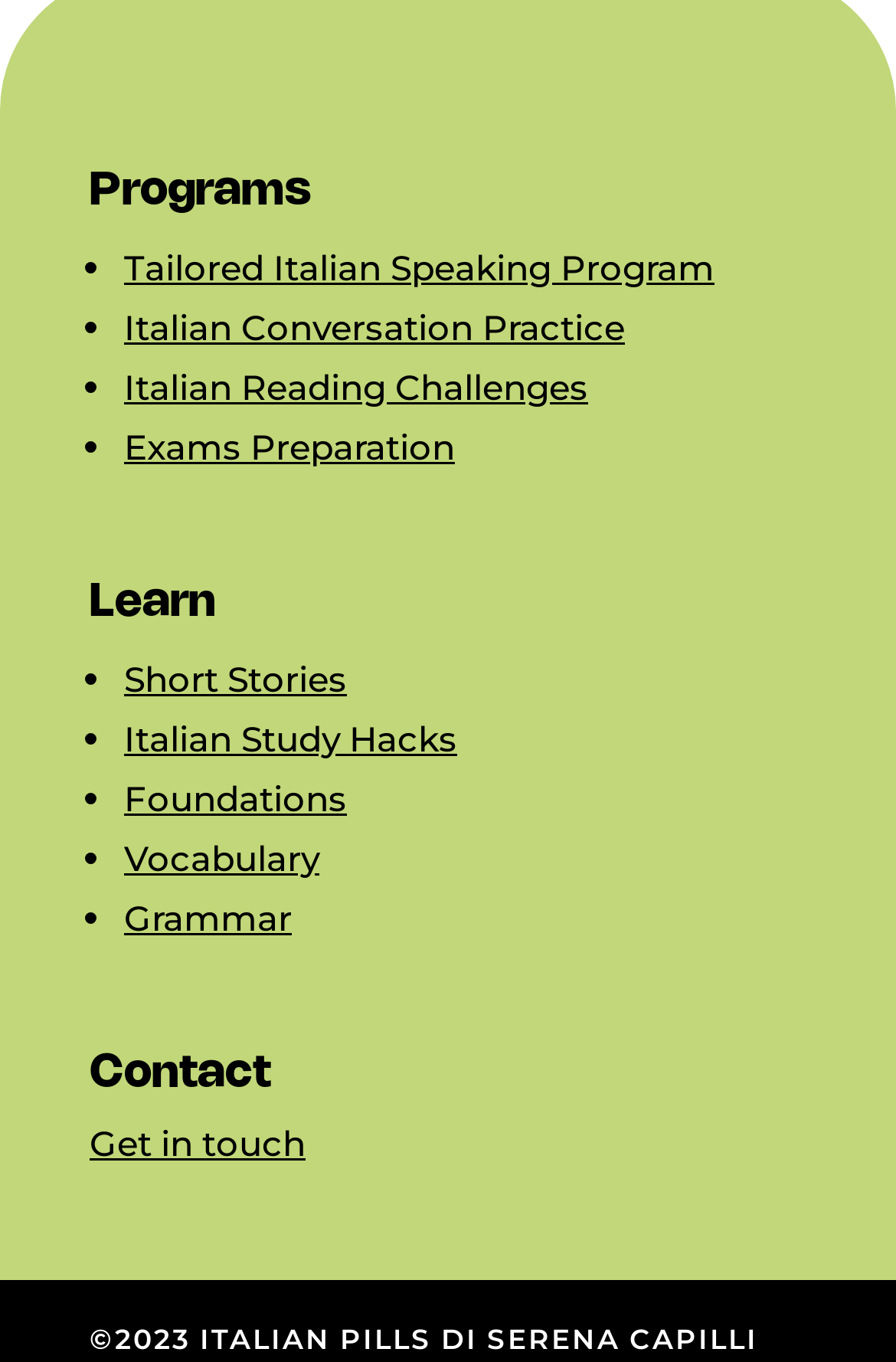Find and indicate the bounding box coordinates of the region you should select to follow the given instruction: "Learn Italian through Short Stories".

[0.138, 0.482, 0.387, 0.514]